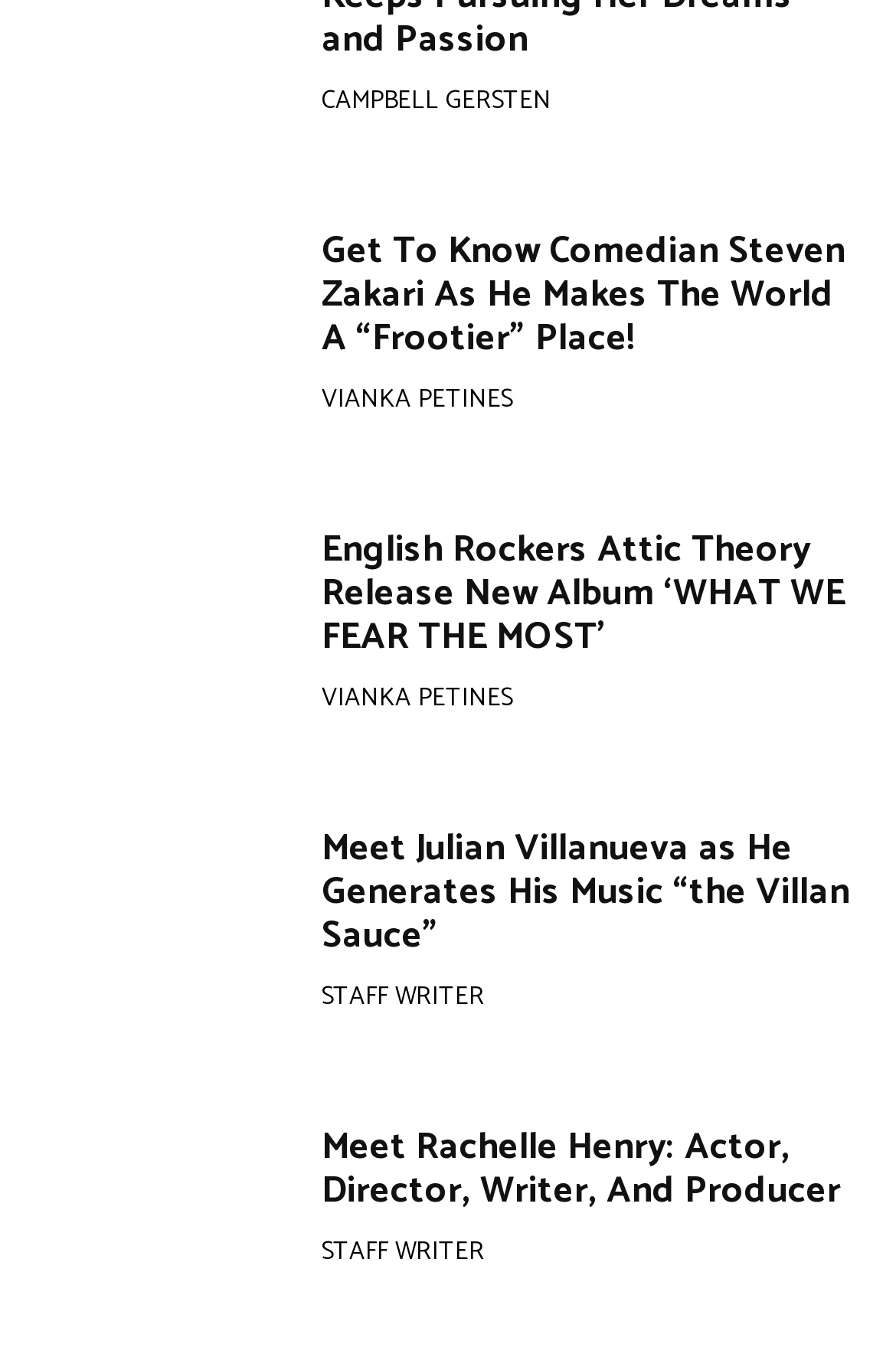Identify the bounding box coordinates for the element you need to click to achieve the following task: "Discover Rachelle Henry's work as an actor, director, writer, and producer". The coordinates must be four float values ranging from 0 to 1, formatted as [left, top, right, bottom].

[0.051, 0.814, 0.321, 0.991]